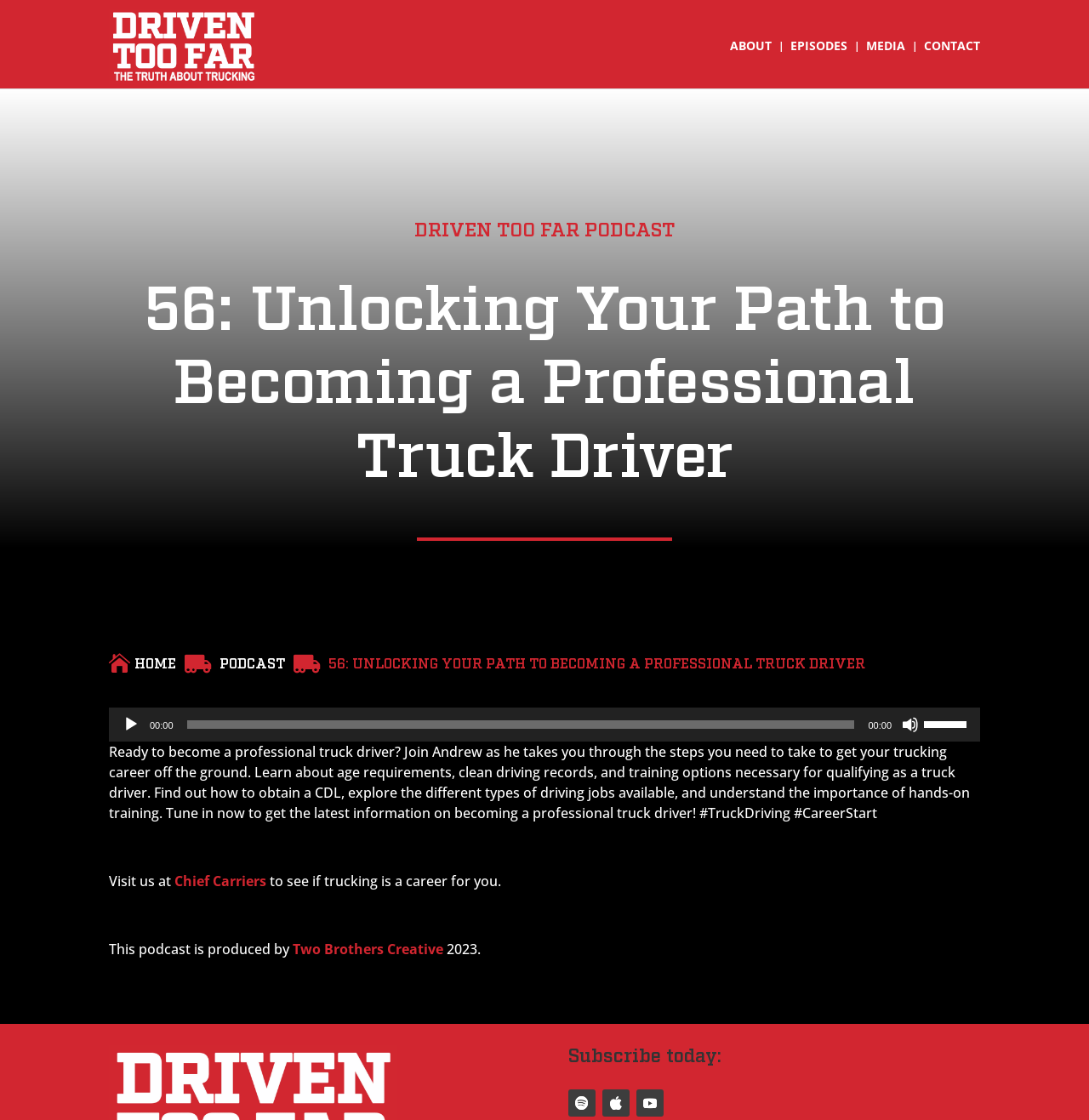Determine the bounding box coordinates for the UI element with the following description: "Two Brothers Creative". The coordinates should be four float numbers between 0 and 1, represented as [left, top, right, bottom].

[0.269, 0.839, 0.407, 0.856]